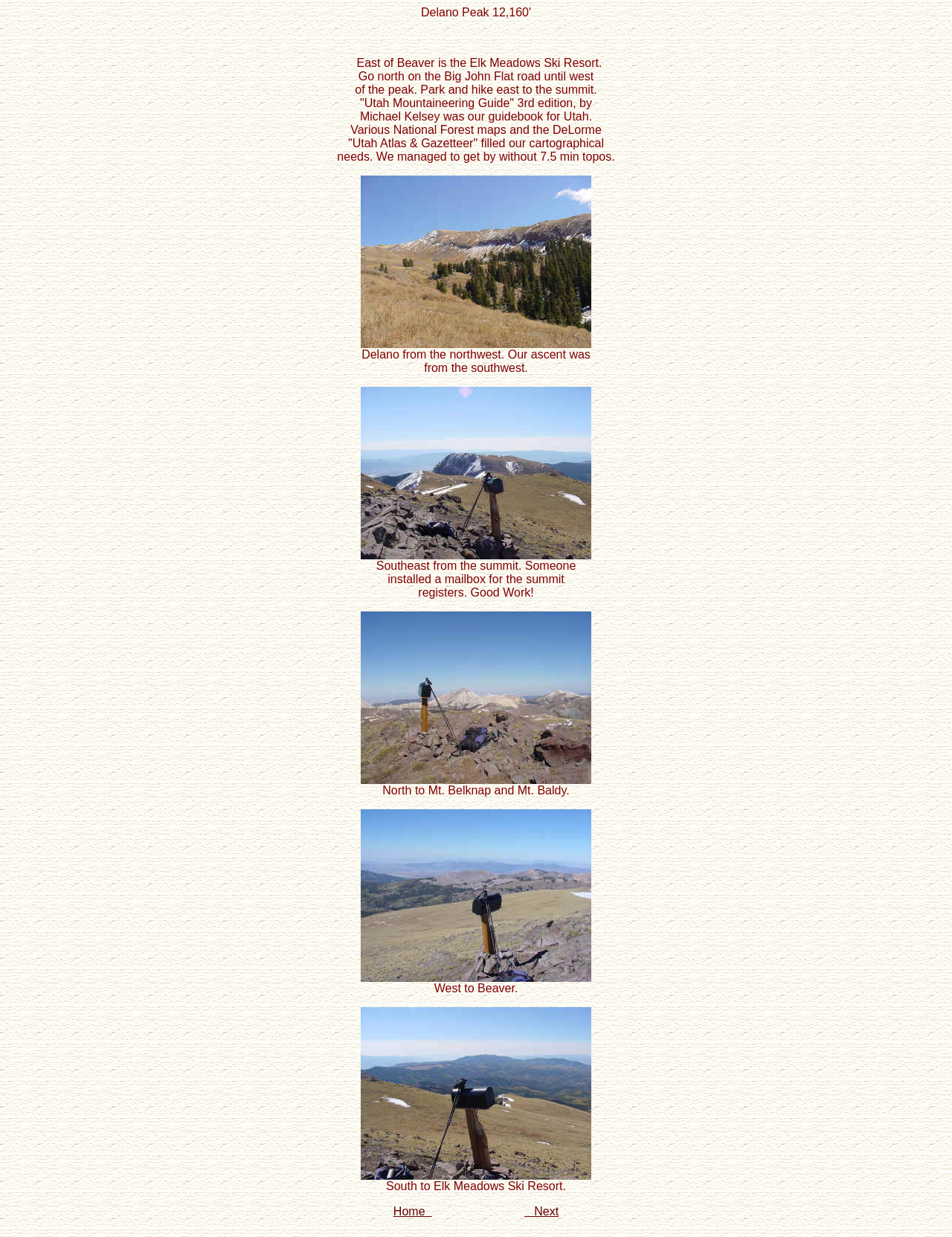What is the purpose of the mailbox at the summit?
Answer the question with a single word or phrase by looking at the picture.

For registers